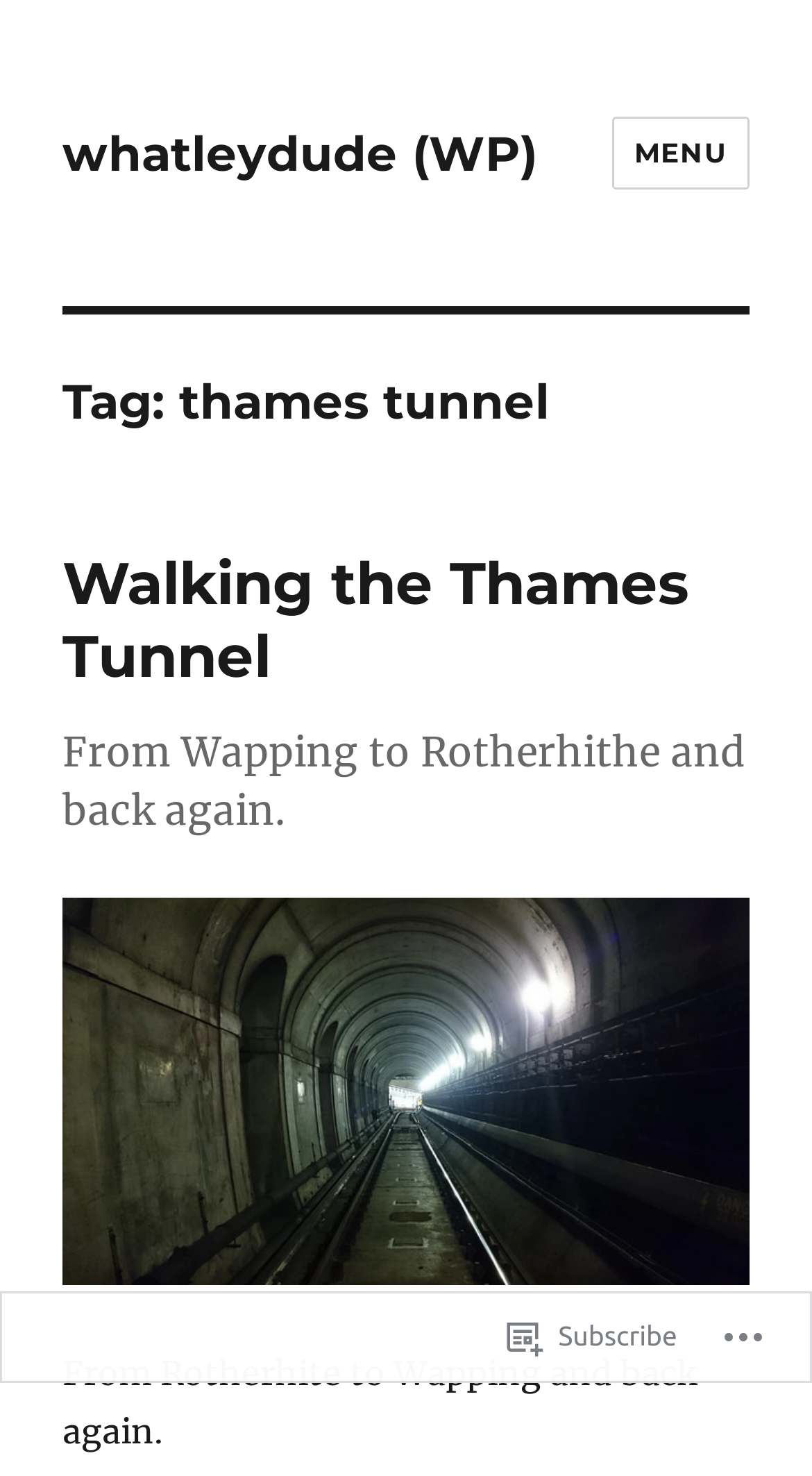Explain in detail what you observe on this webpage.

The webpage appears to be a blog post about the Thames Tunnel, written by James Whatley. At the top left of the page, there is a link to the blog's homepage, labeled "whatleydude (WP)". Next to it, on the top right, is a button labeled "MENU" that controls the site's navigation and social media links.

Below the menu button, there is a header section that spans the width of the page. It contains a heading that reads "Tag: thames tunnel", followed by another heading that says "Walking the Thames Tunnel". This heading is accompanied by a link to the same article, and a brief summary of the post, which reads "From Wapping to Rotherhithe and back again." 

Further down, there is another paragraph of text that continues the summary, saying "From Rotherhite to Wapping and back again." There is also a hidden link to the same article, which is not visible to the user.

At the bottom of the page, there is a link to subscribe to the blog, accompanied by a small image. On the bottom right, there is another image, which appears to be a separate element from the subscribe link.

Overall, the page has a simple layout, with a focus on the blog post's content and a few navigation elements at the top and bottom.